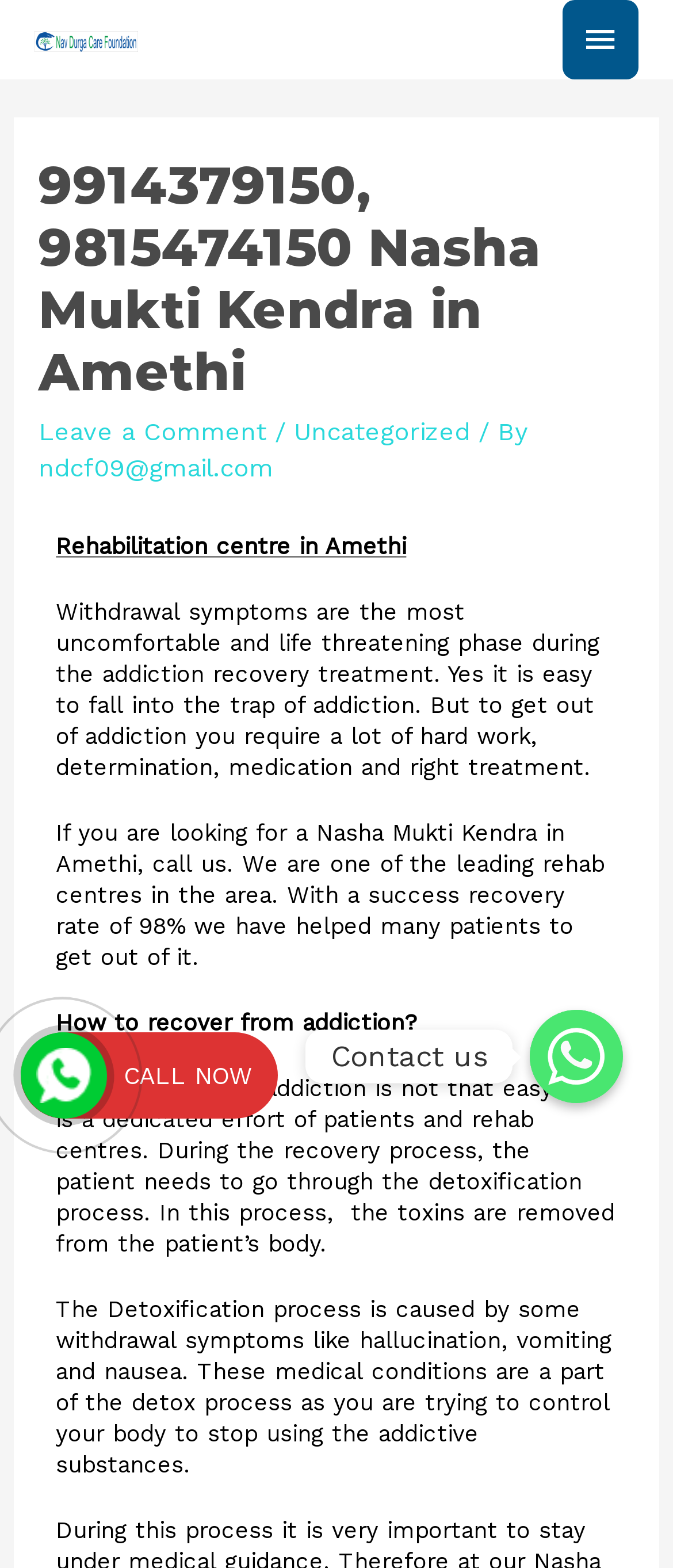Using the webpage screenshot and the element description Meet the Staff, determine the bounding box coordinates. Specify the coordinates in the format (top-left x, top-left y, bottom-right x, bottom-right y) with values ranging from 0 to 1.

None